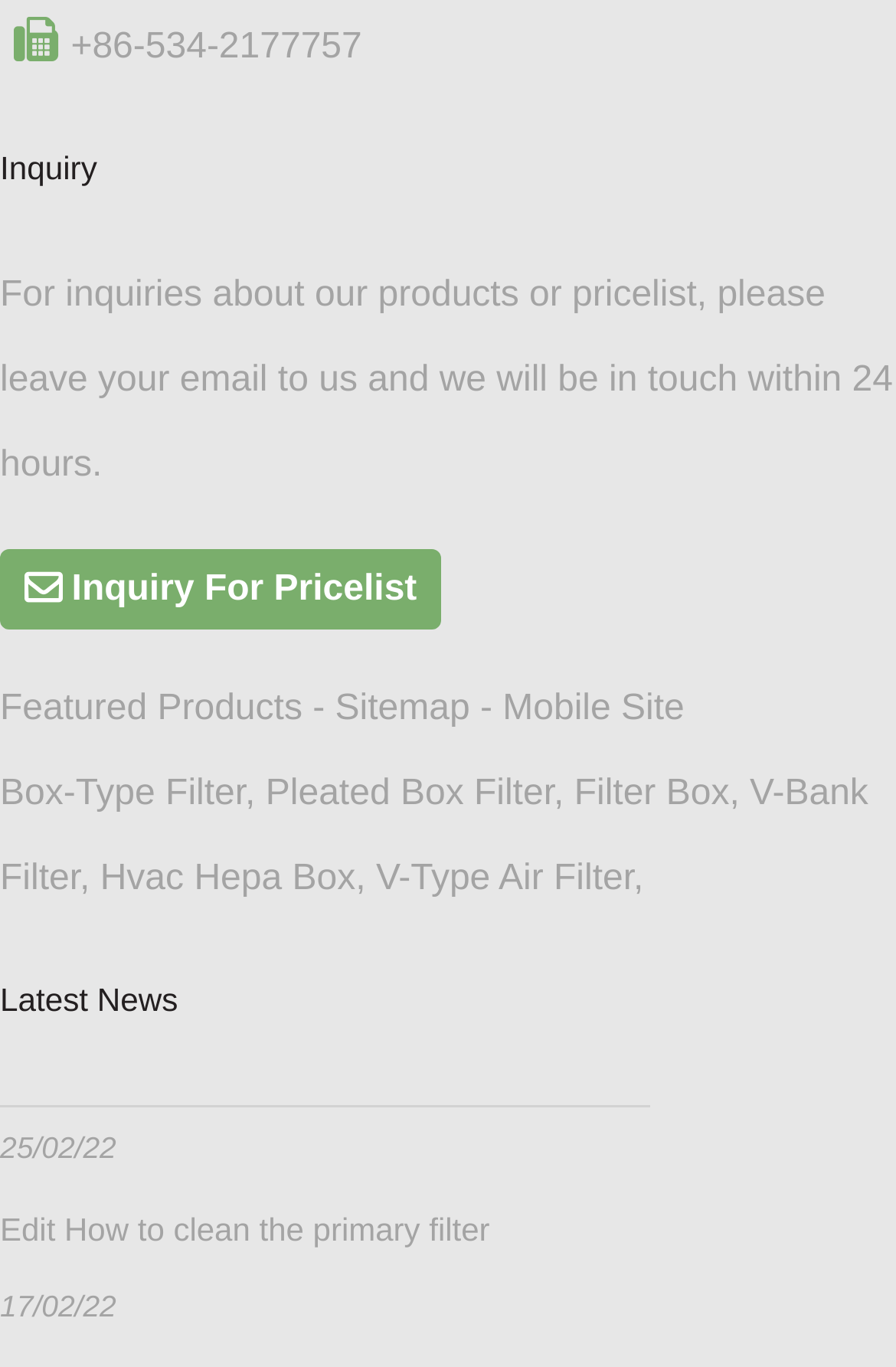Please determine the bounding box coordinates, formatted as (top-left x, top-left y, bottom-right x, bottom-right y), with all values as floating point numbers between 0 and 1. Identify the bounding box of the region described as: Pleated Box Filter

[0.296, 0.566, 0.618, 0.595]